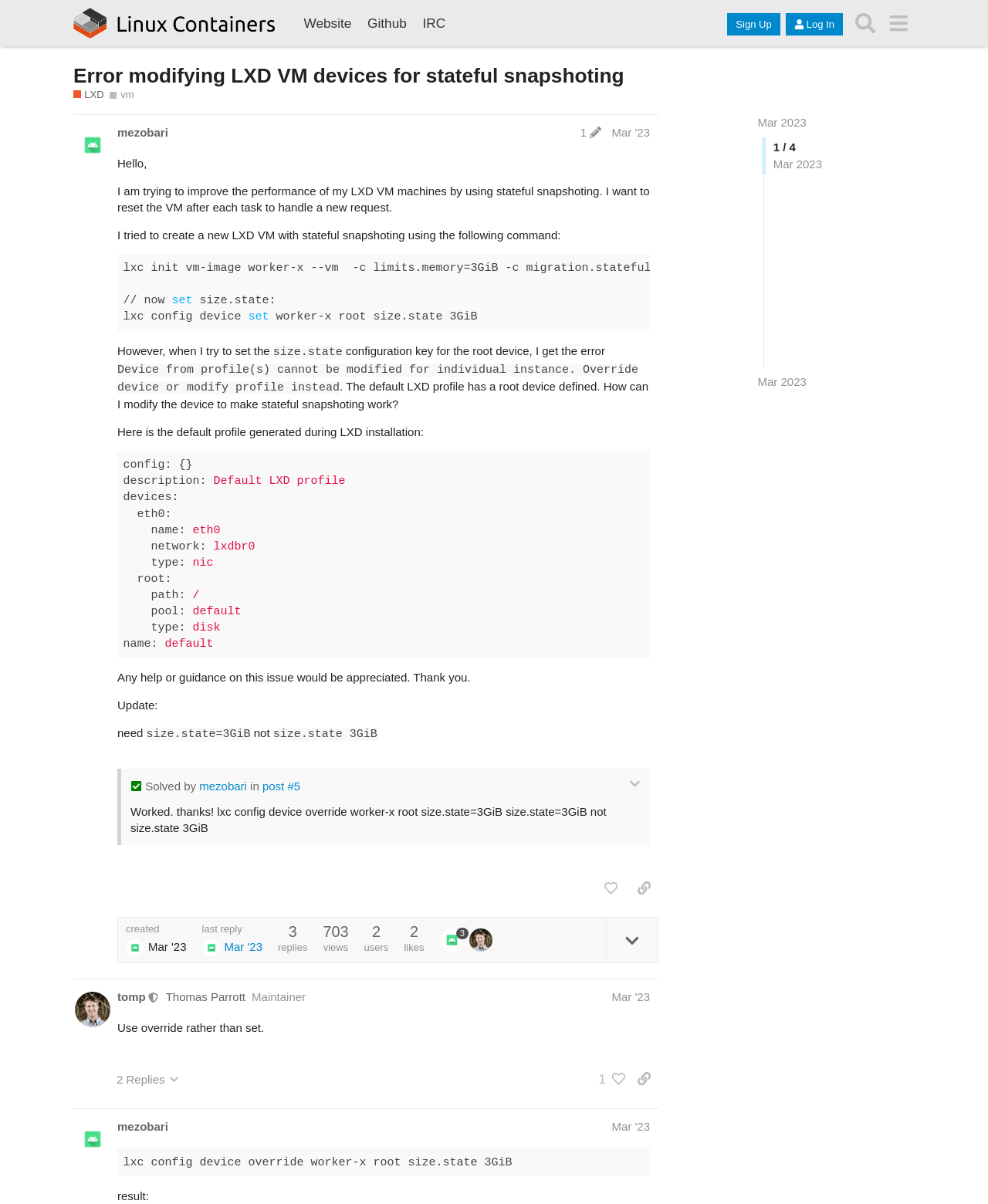Provide a one-word or brief phrase answer to the question:
What is the name of the user who posted the question?

mezobari